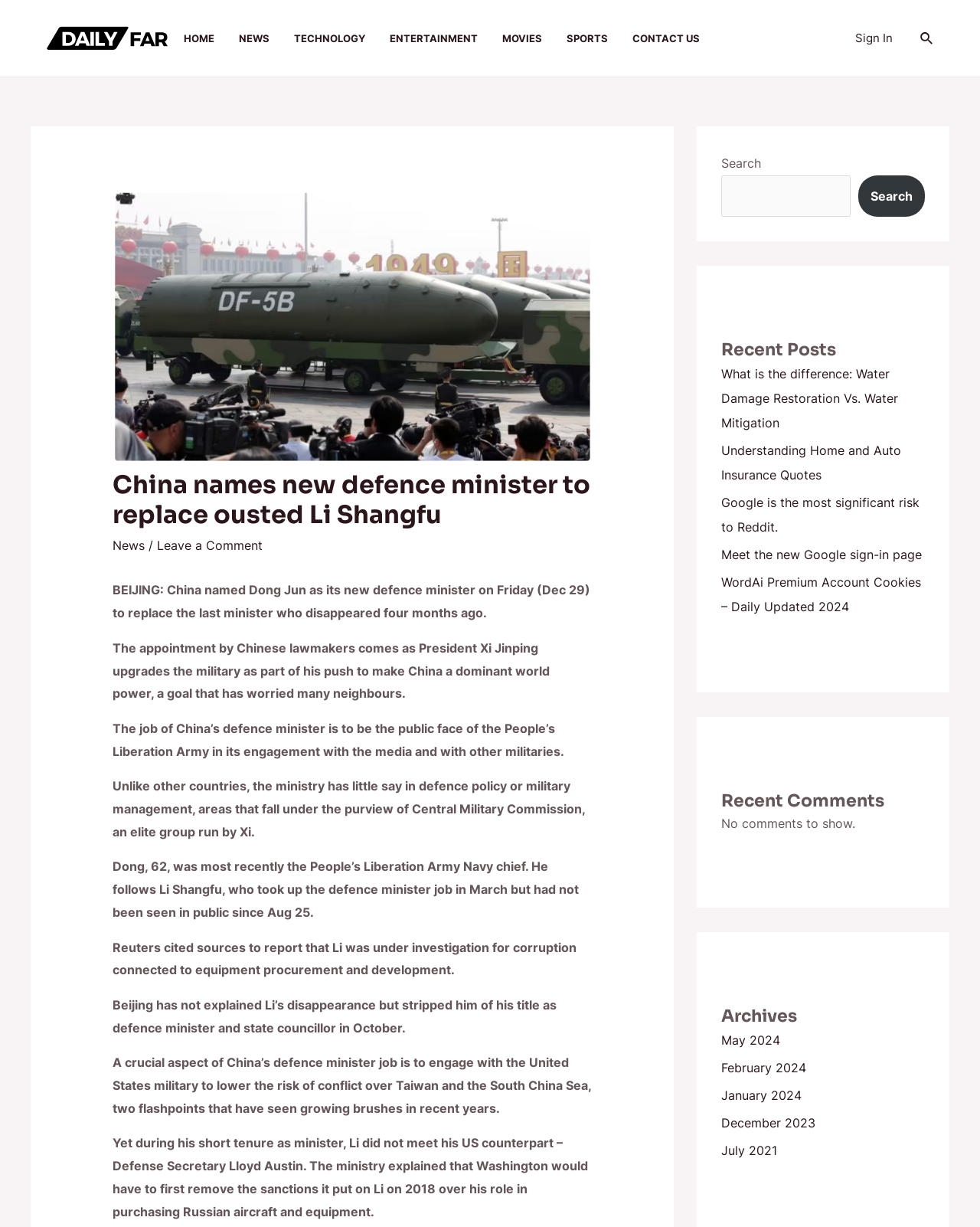Explain in detail what is displayed on the webpage.

This webpage is about a news article from DailyFar, a 24/7 news update website. At the top, there is a navigation bar with links to different sections of the website, including HOME, NEWS, TECHNOLOGY, ENTERTAINMENT, MOVIES, SPORTS, and CONTACT US. On the top right, there is an account icon link and a search icon link.

The main content of the webpage is an article about China naming a new defence minister, Dong Jun, to replace the previous minister who disappeared four months ago. The article is divided into several paragraphs, with a heading that reads "China names new defence minister to replace ousted Li Shangfu". Below the heading, there is an image related to the article.

The article discusses the appointment of Dong Jun as the new defence minister, his background, and the significance of the role. It also mentions the previous defence minister, Li Shangfu, who disappeared in August and was later stripped of his title.

On the right side of the webpage, there are three sections: Recent Posts, Recent Comments, and Archives. The Recent Posts section lists several links to other news articles, including "What is the difference: Water Damage Restoration Vs. Water Mitigation" and "Google is the most significant risk to Reddit.". The Recent Comments section shows a message indicating that there are no comments to show. The Archives section lists links to news articles from different months, including May 2024, February 2024, and July 2021.

Overall, the webpage is a news article page with a simple layout, featuring a navigation bar at the top, a main content area with an article, and several sections on the right side with links to other news articles and archives.